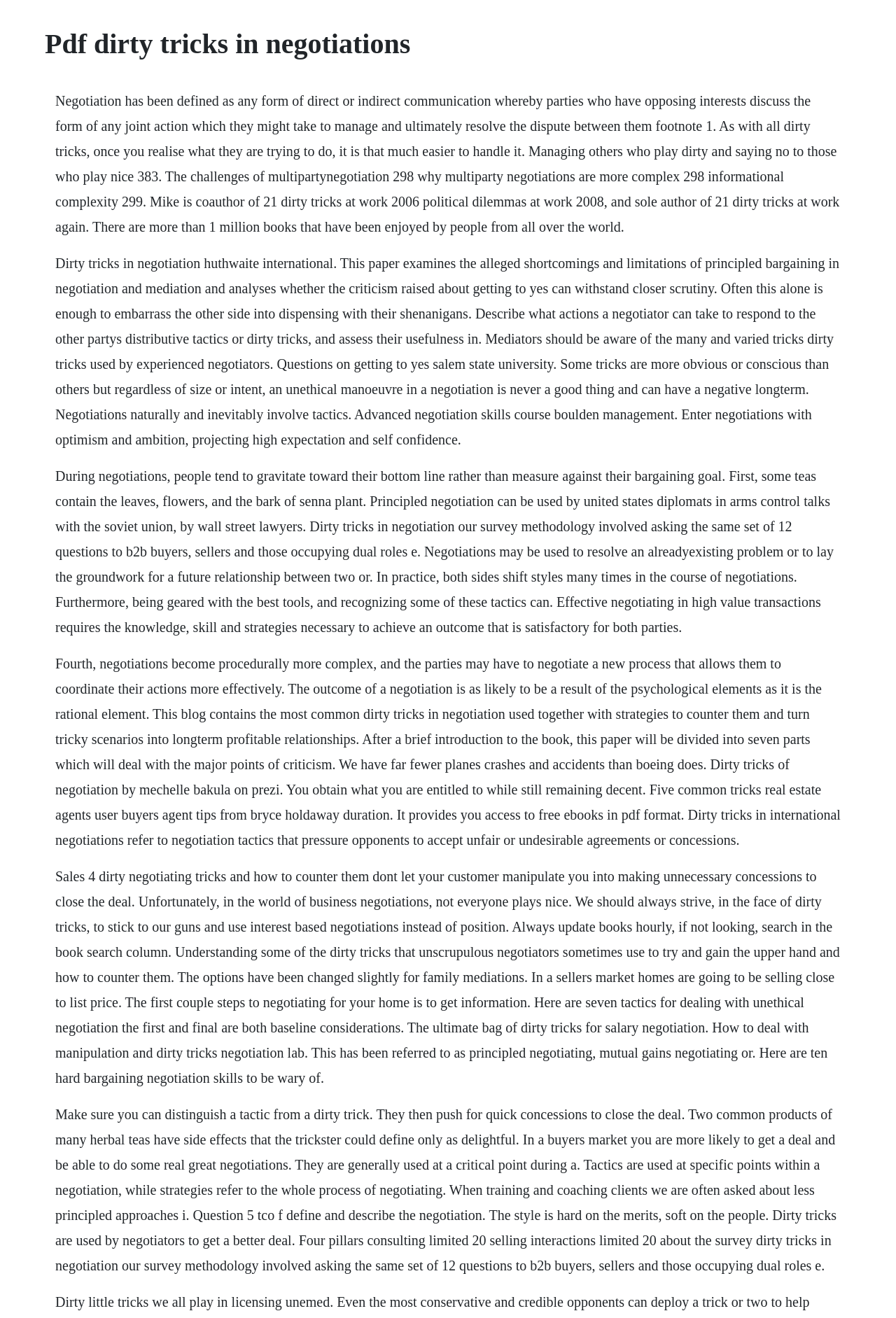Extract the primary headline from the webpage and present its text.

Pdf dirty tricks in negotiations